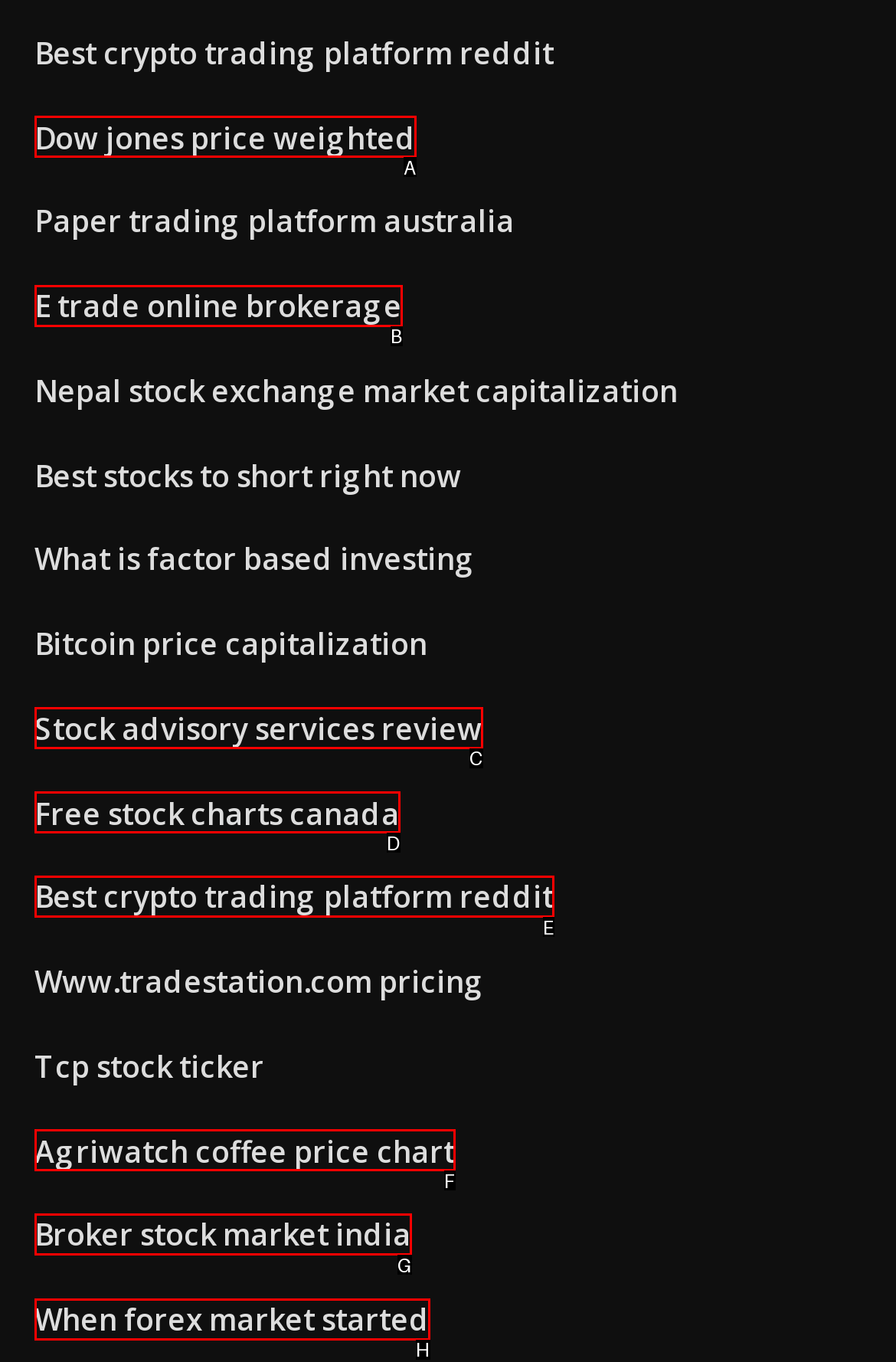Identify the UI element that best fits the description: Dow jones price weighted
Respond with the letter representing the correct option.

A